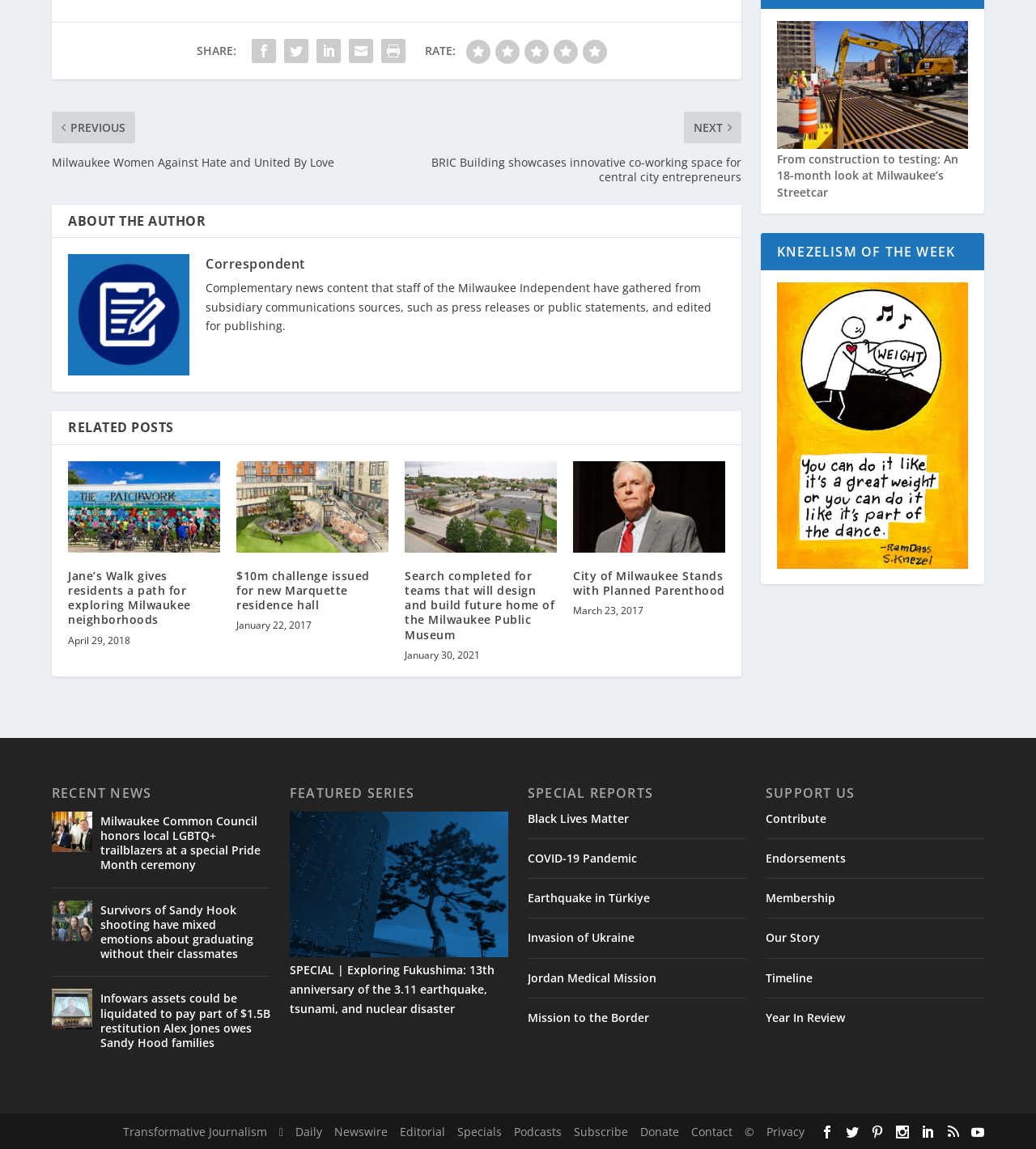Please specify the bounding box coordinates for the clickable region that will help you carry out the instruction: "Share the article".

[0.239, 0.021, 0.27, 0.049]